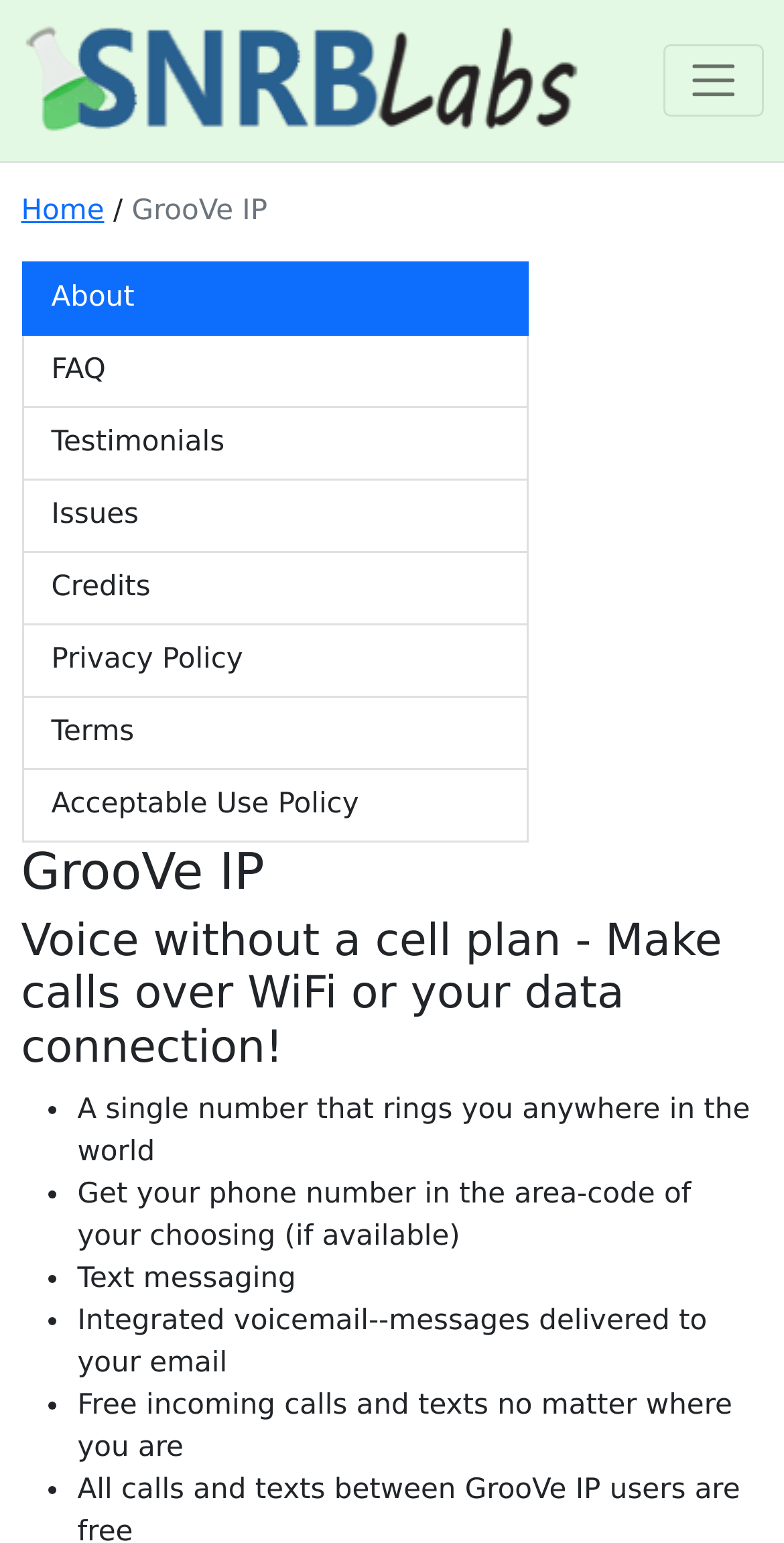Indicate the bounding box coordinates of the element that must be clicked to execute the instruction: "Click the SNRB Labs Logo". The coordinates should be given as four float numbers between 0 and 1, i.e., [left, top, right, bottom].

[0.027, 0.009, 0.745, 0.095]